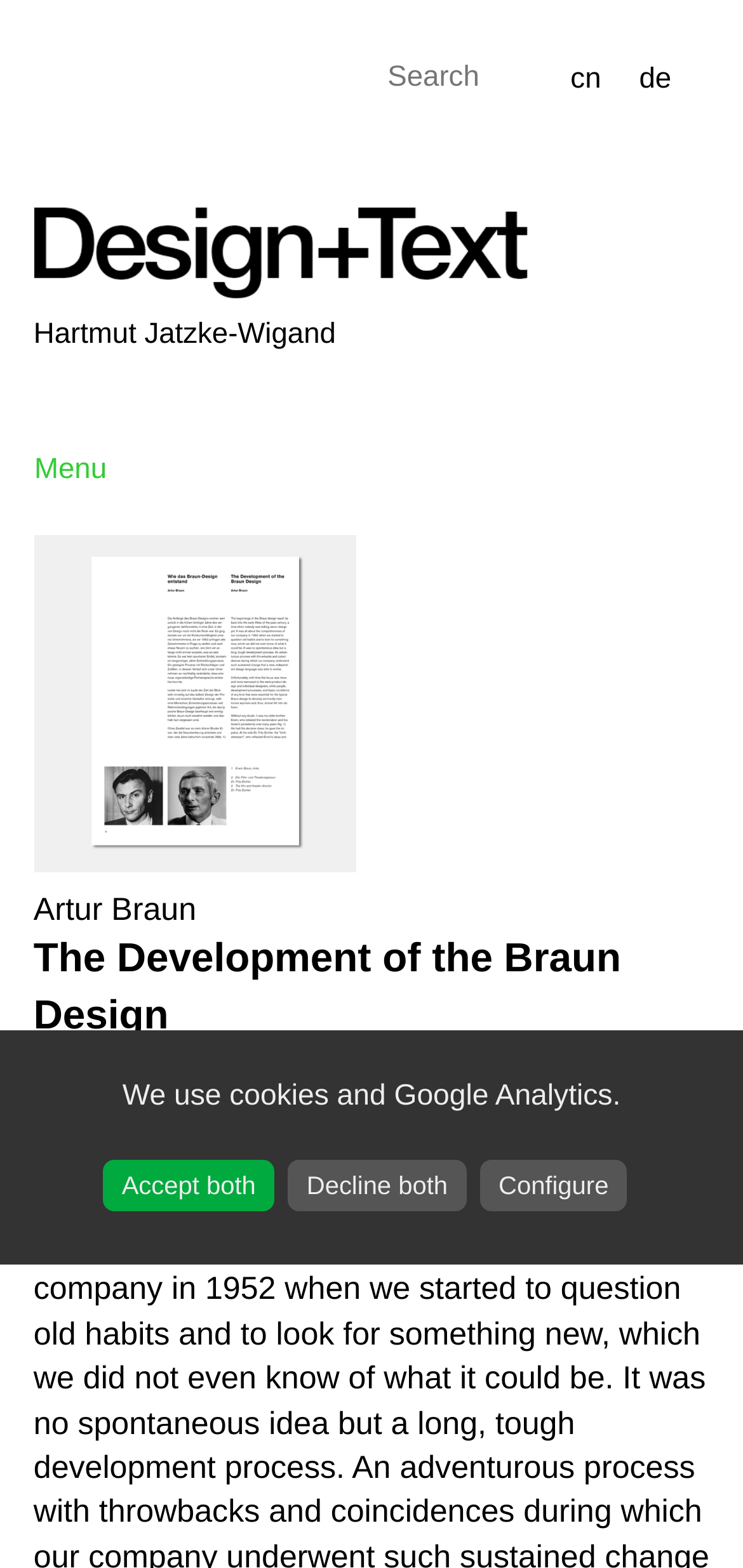Identify the webpage's primary heading and generate its text.

The Development of the Braun Design